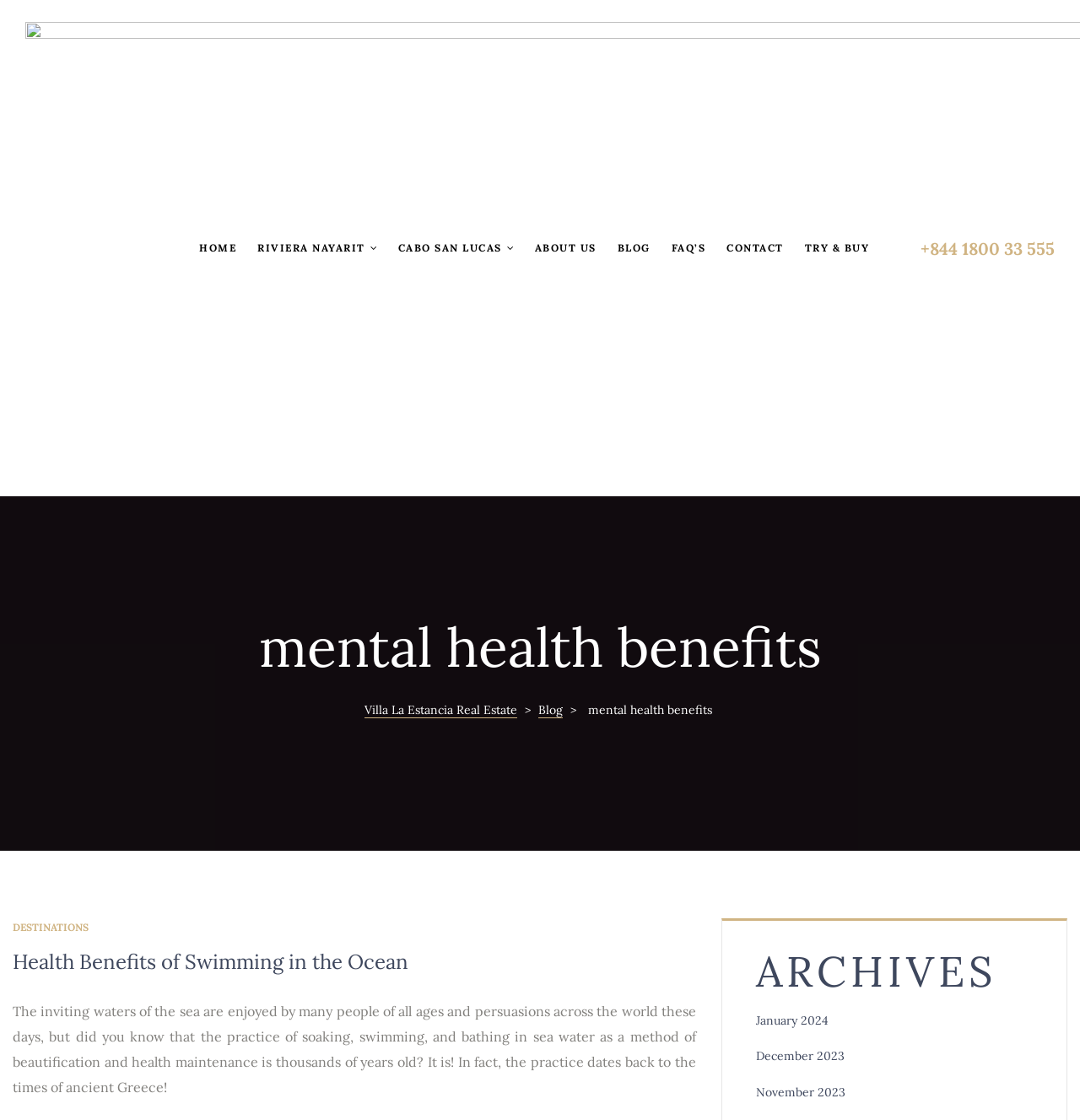Give a short answer to this question using one word or a phrase:
What is the main topic of the webpage?

mental health benefits